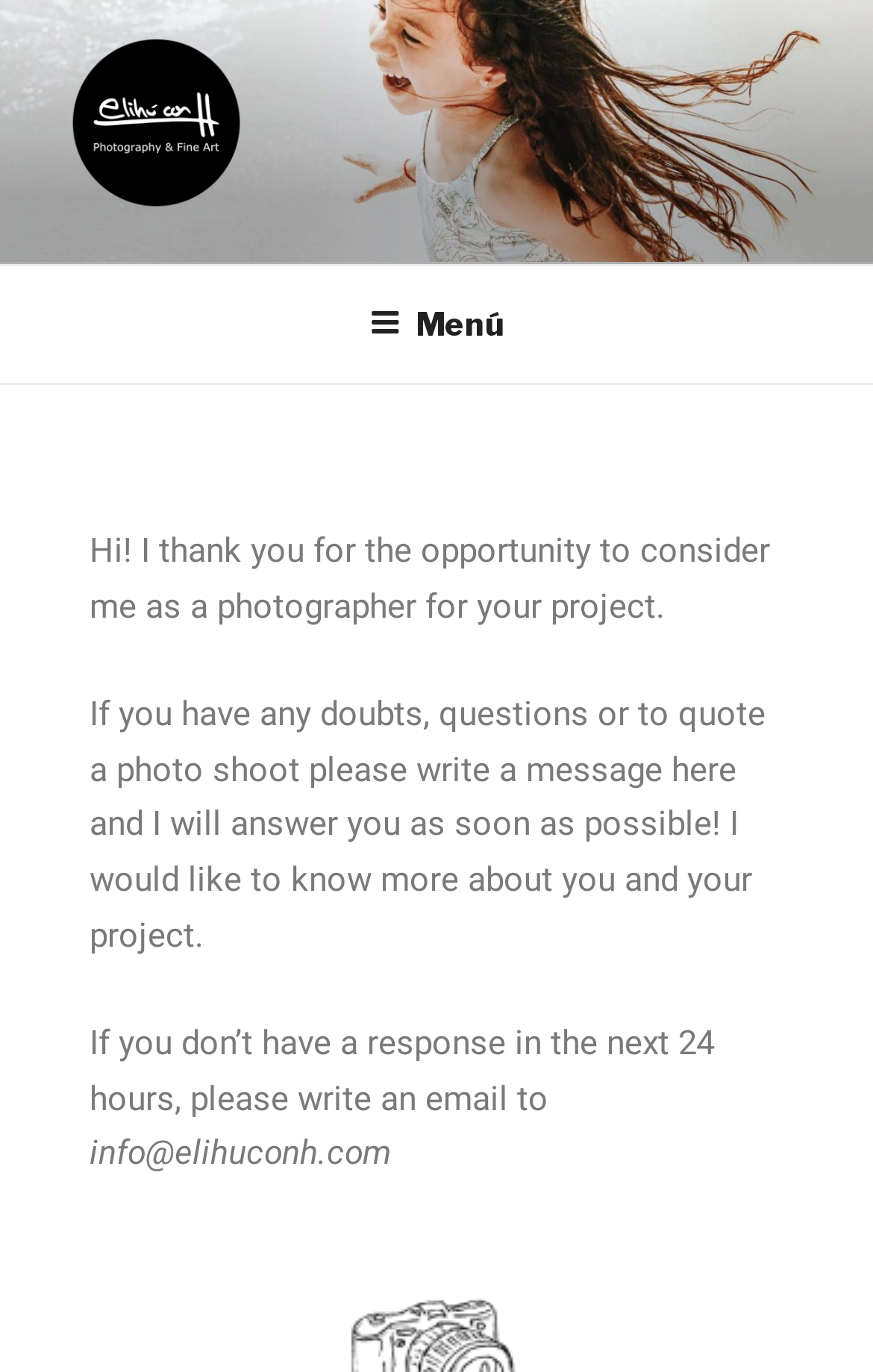Respond with a single word or phrase to the following question: How can you contact the photographer?

Write a message or email